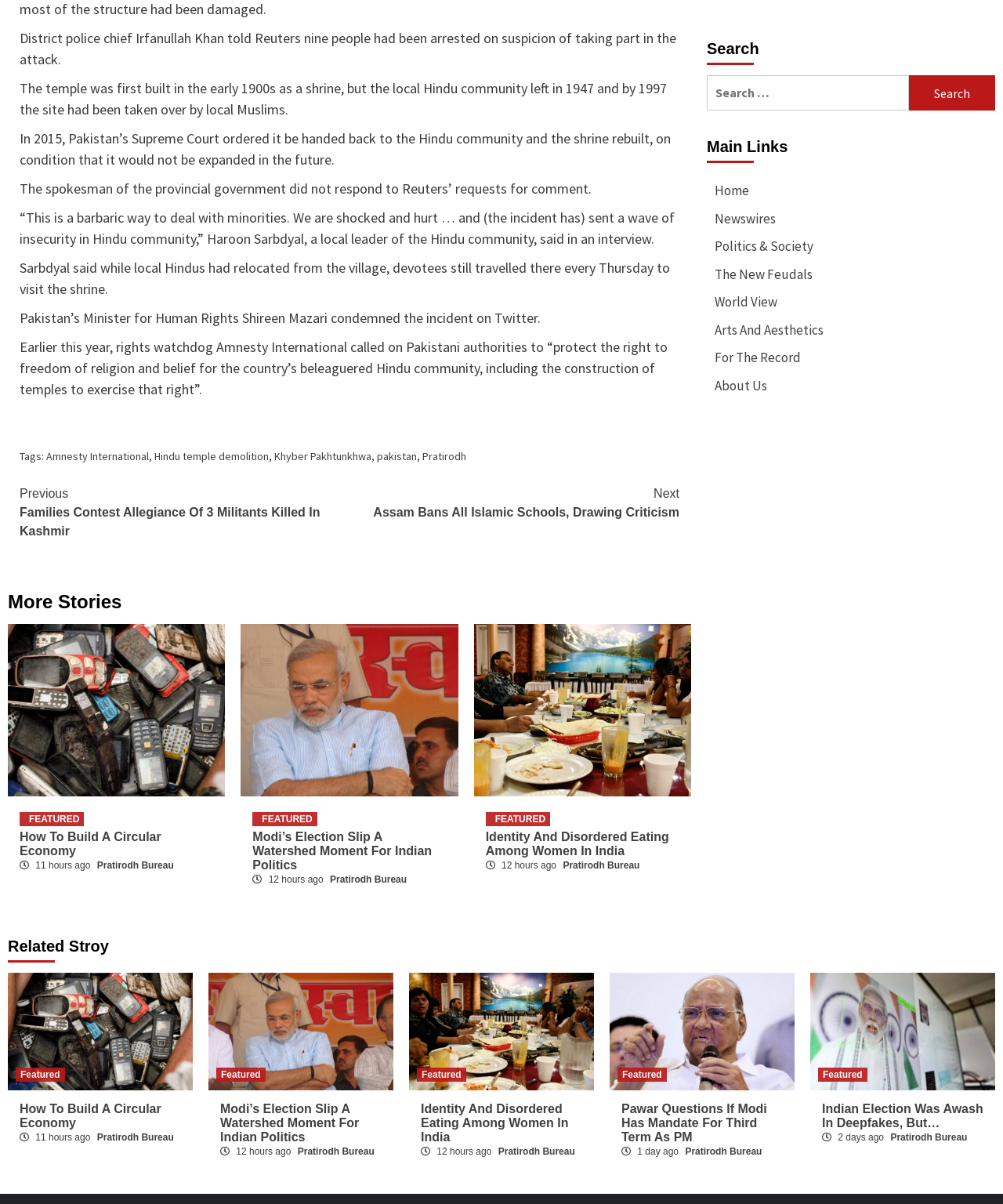Find the bounding box coordinates of the clickable area that will achieve the following instruction: "Go to the home page".

[0.712, 0.15, 0.984, 0.174]